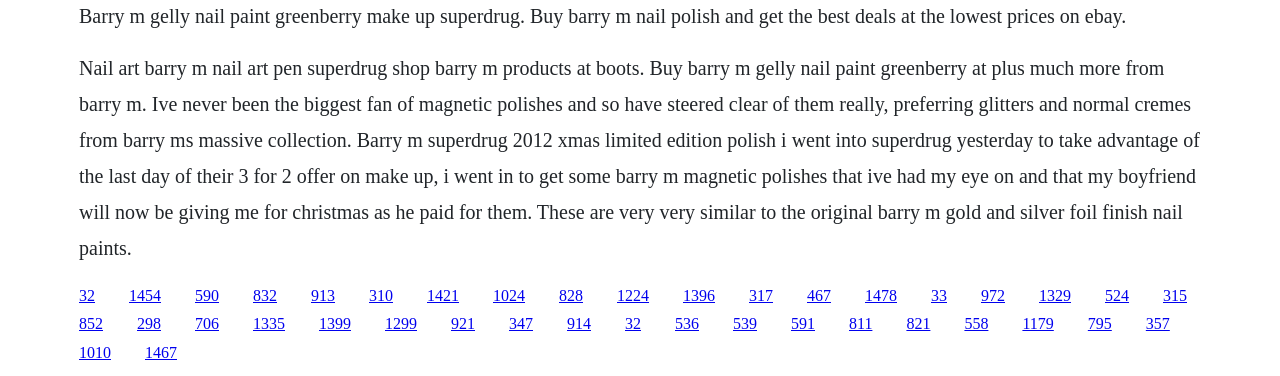Specify the bounding box coordinates of the area to click in order to follow the given instruction: "Follow the link to Barry M superdrug 2012 xmas limited edition polish."

[0.062, 0.762, 0.074, 0.807]